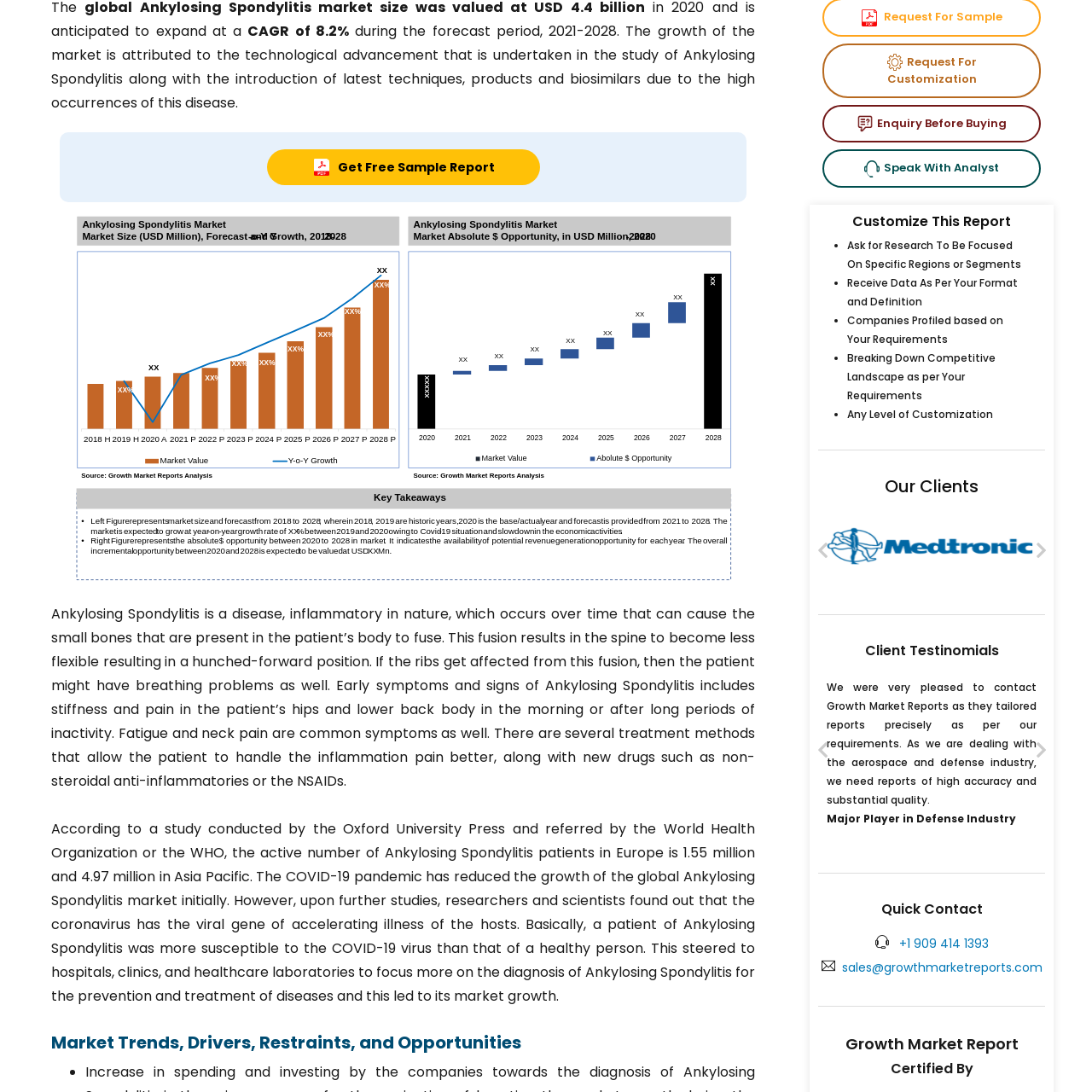What is the purpose of the accompanying text on the webpage?
Take a look at the image highlighted by the red bounding box and provide a detailed answer to the question.

The accompanying text on the webpage emphasizes the overall market trends and research insights regarding Ankylosing Spondylitis, which enhances the utility of the document represented by the PDF icon.